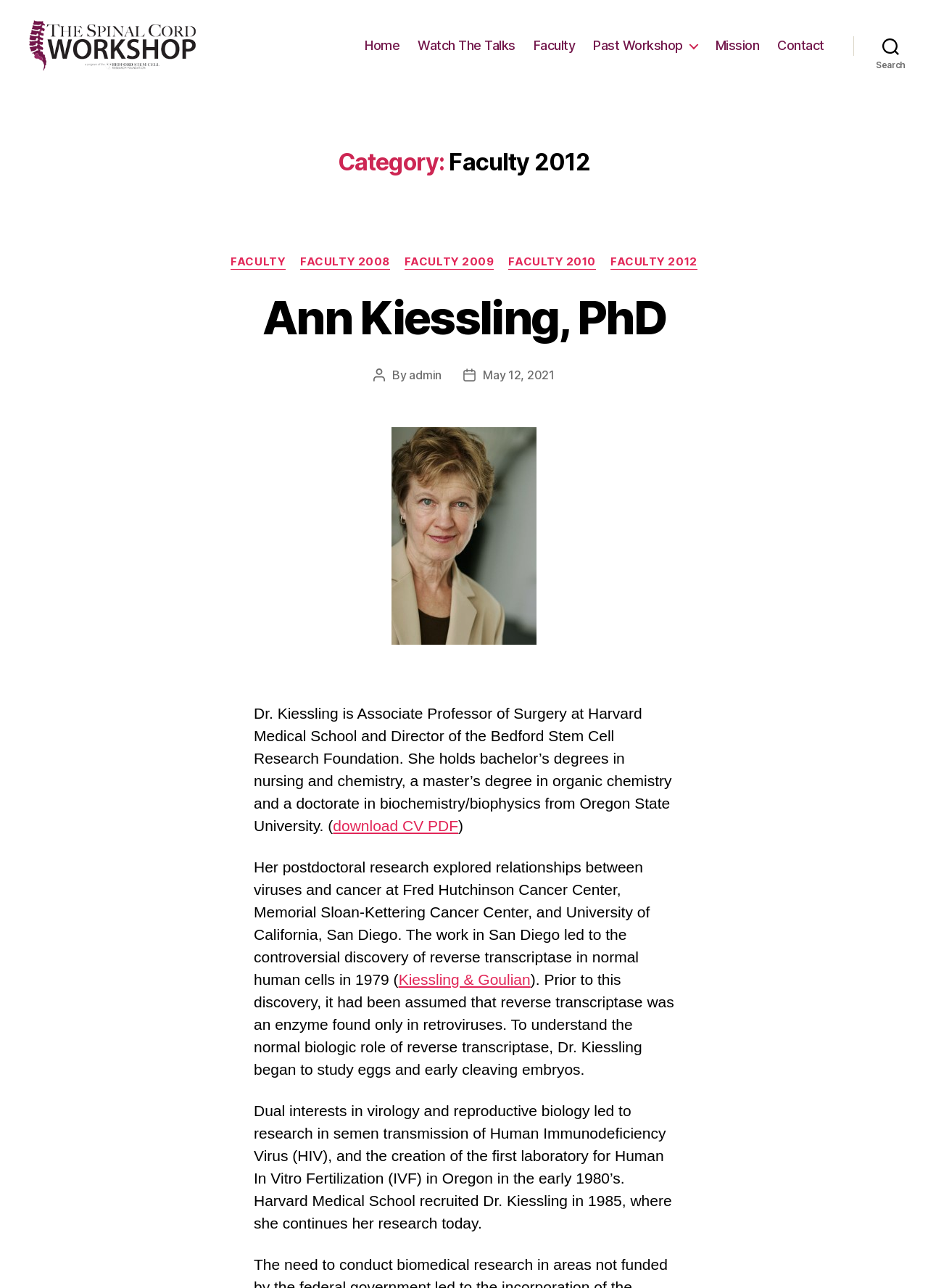Pinpoint the bounding box coordinates of the element you need to click to execute the following instruction: "Read more about 'Ann Kiessling, PhD'". The bounding box should be represented by four float numbers between 0 and 1, in the format [left, top, right, bottom].

[0.283, 0.236, 0.717, 0.279]